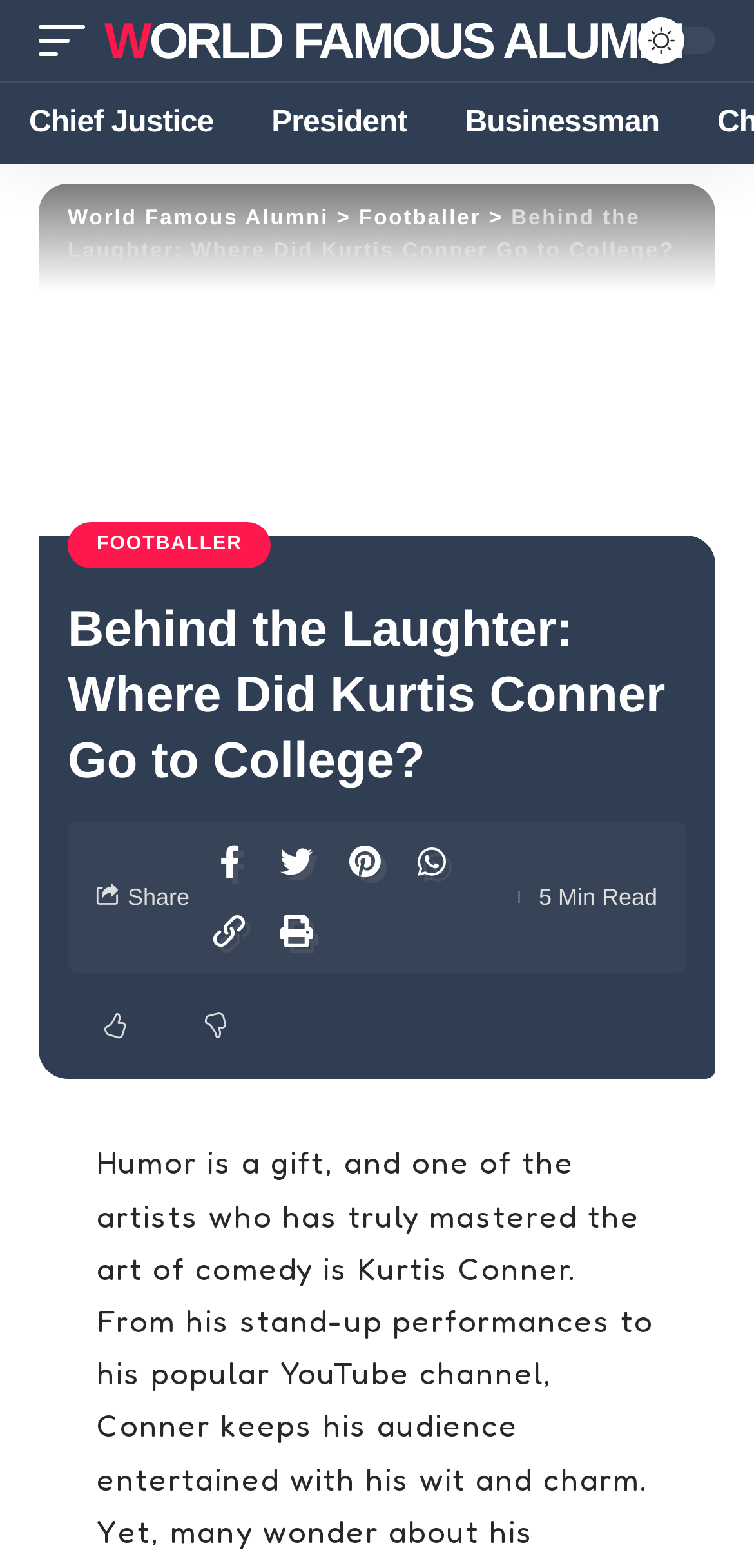Answer the following inquiry with a single word or phrase:
How many social media sharing options are available on this webpage?

5